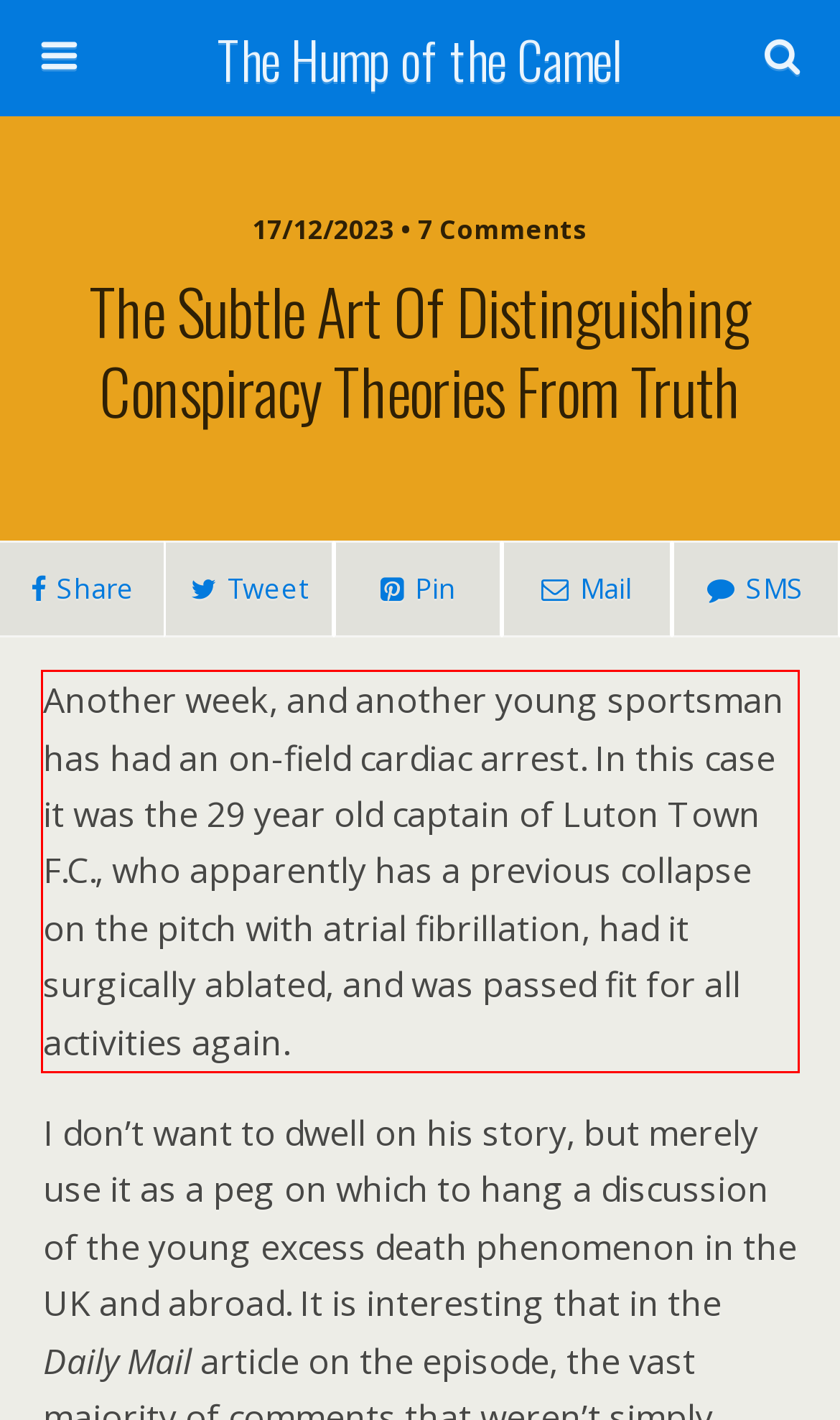Please identify and extract the text content from the UI element encased in a red bounding box on the provided webpage screenshot.

Another week, and another young sportsman has had an on-field cardiac arrest. In this case it was the 29 year old captain of Luton Town F.C., who apparently has a previous collapse on the pitch with atrial fibrillation, had it surgically ablated, and was passed fit for all activities again.